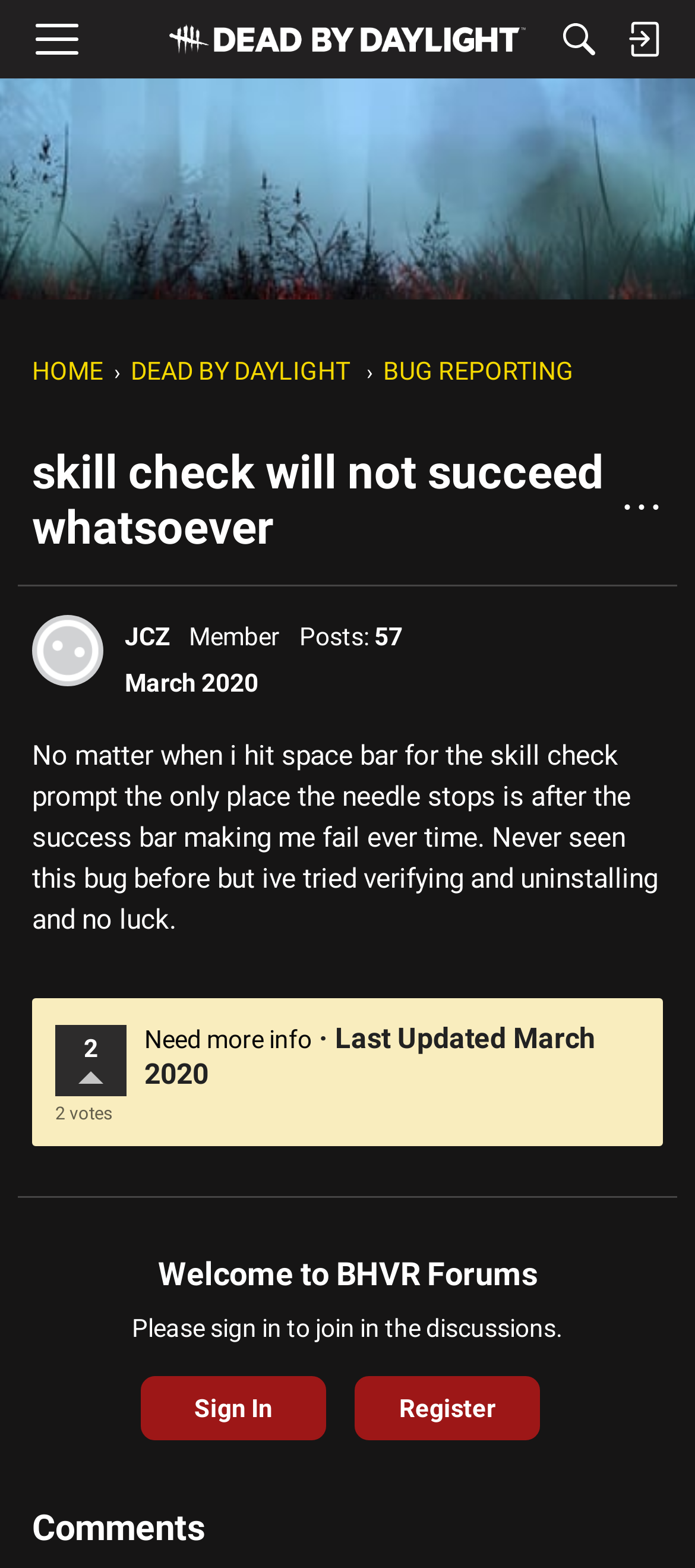Based on the element description MenuMenu, identify the bounding box coordinates for the UI element. The coordinates should be in the format (top-left x, top-left y, bottom-right x, bottom-right y) and within the 0 to 1 range.

[0.051, 0.005, 0.113, 0.045]